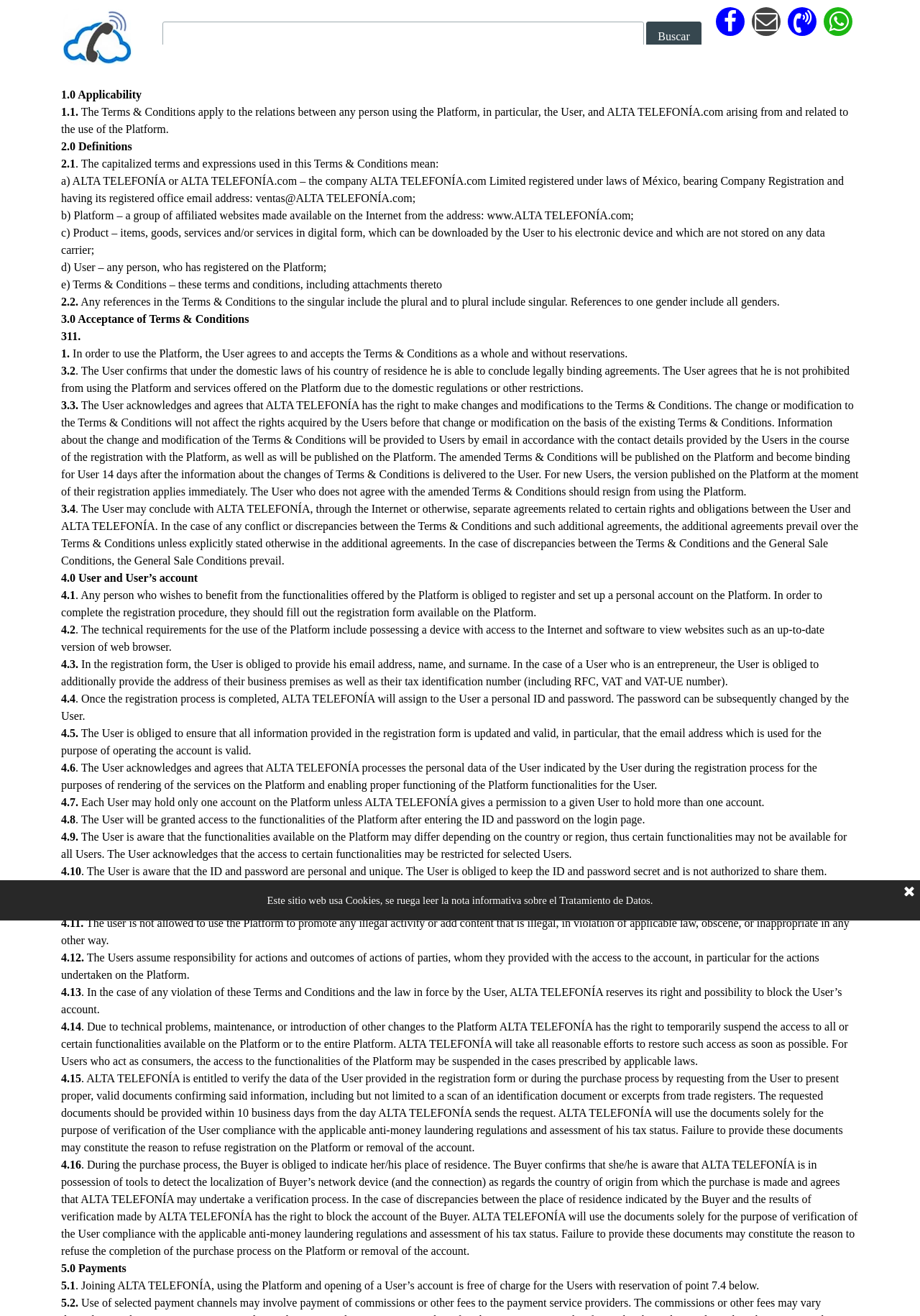Please find the bounding box coordinates (top-left x, top-left y, bottom-right x, bottom-right y) in the screenshot for the UI element described as follows: alt="Alta Telefonia" title="Logo Alta Telefonia"

[0.067, 0.005, 0.145, 0.015]